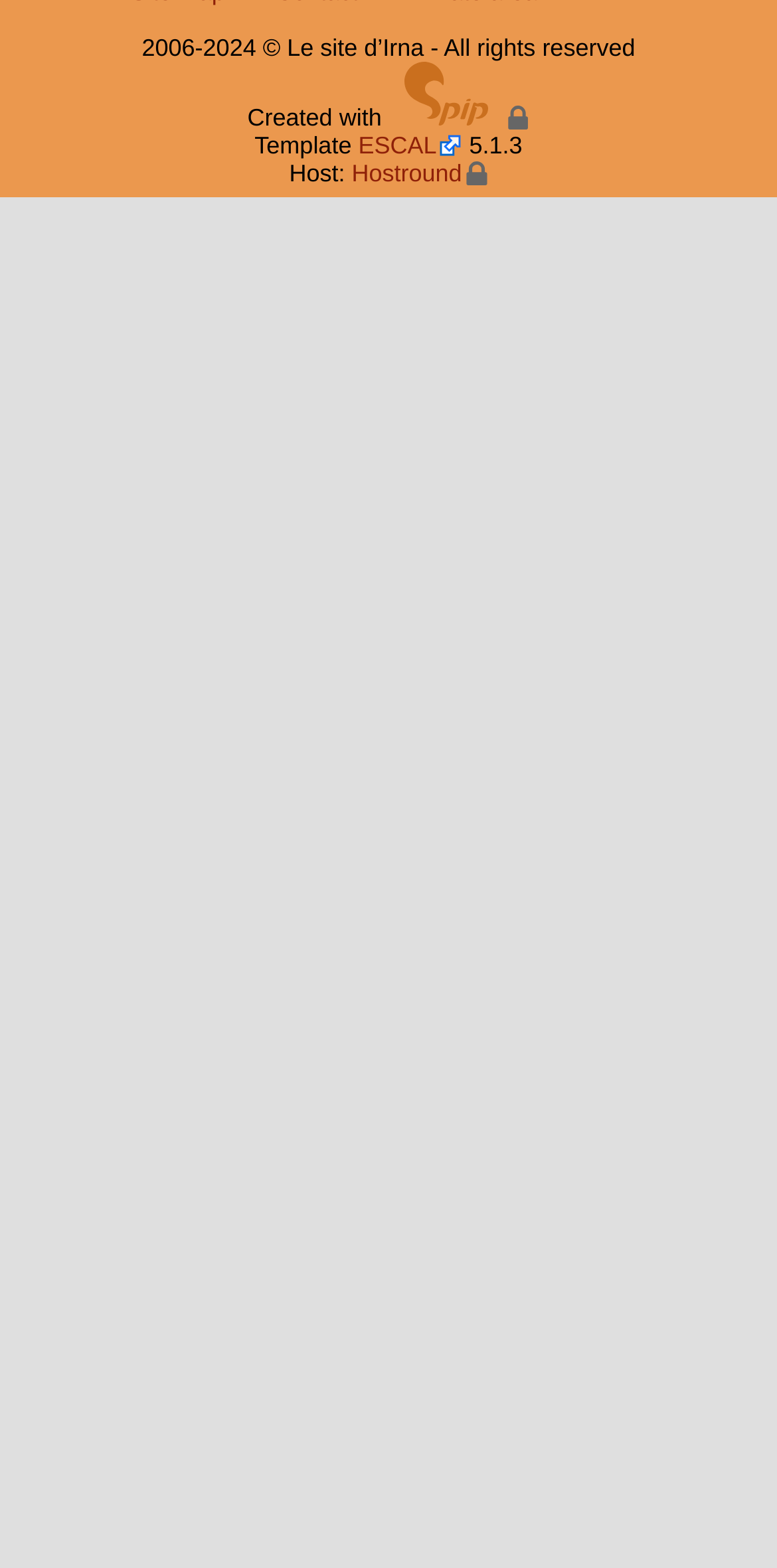Give a one-word or short phrase answer to this question: 
What is the version of the software used?

5.1.3